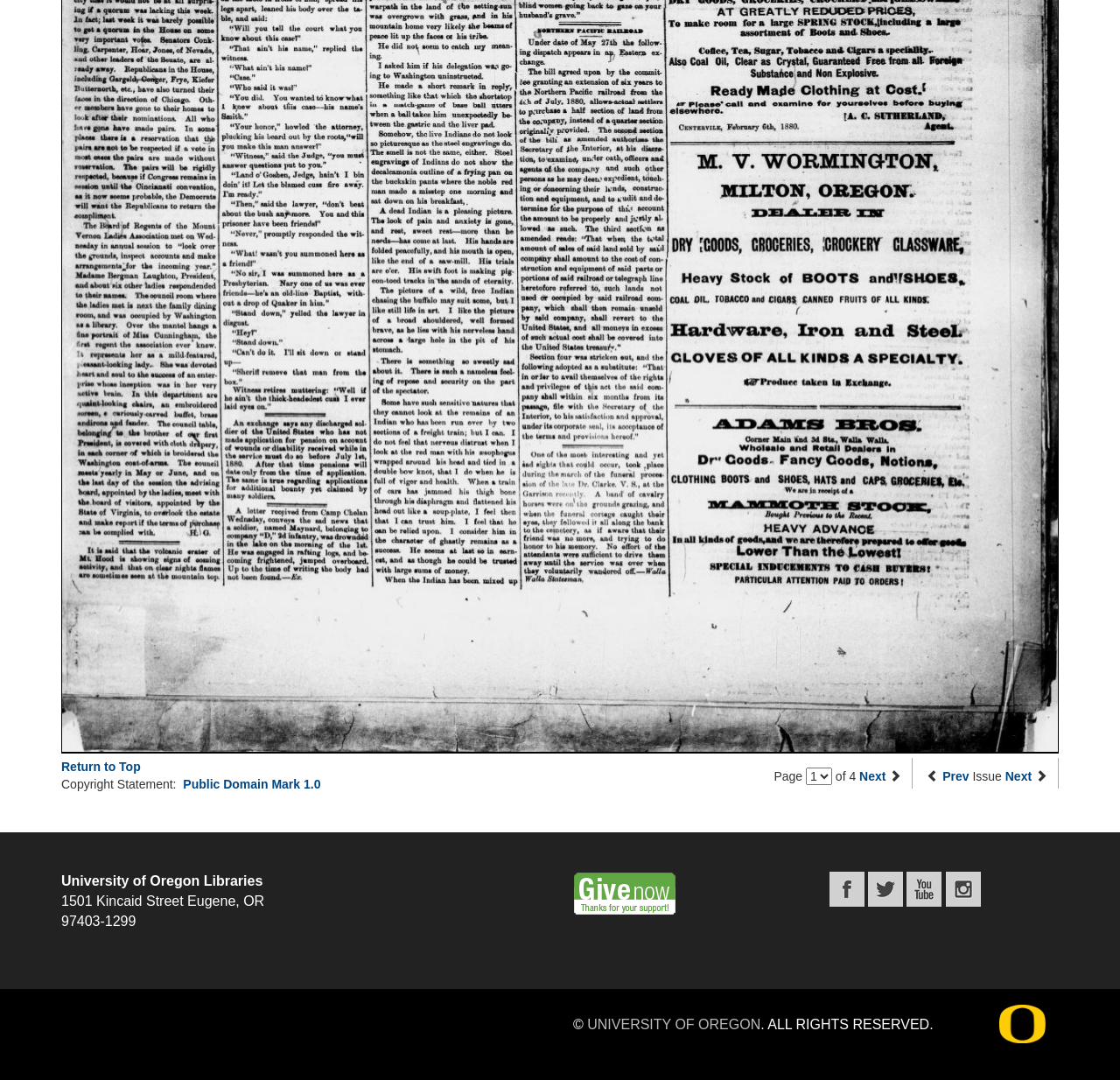Locate the bounding box coordinates of the element you need to click to accomplish the task described by this instruction: "Click on 'Give now'".

[0.512, 0.82, 0.603, 0.833]